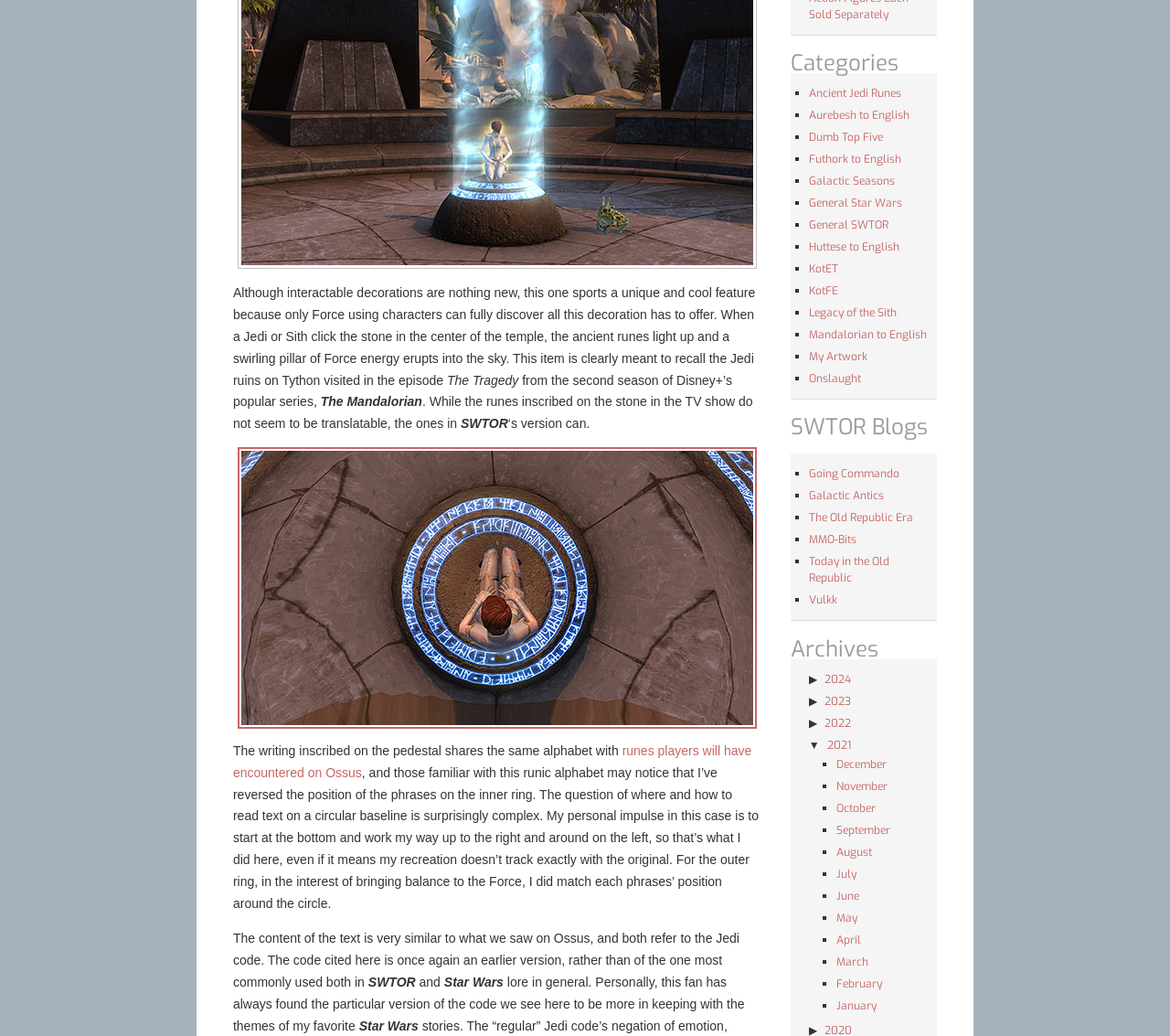Provide the bounding box coordinates of the HTML element described as: "Legacy of the Sith". The bounding box coordinates should be four float numbers between 0 and 1, i.e., [left, top, right, bottom].

[0.691, 0.295, 0.766, 0.309]